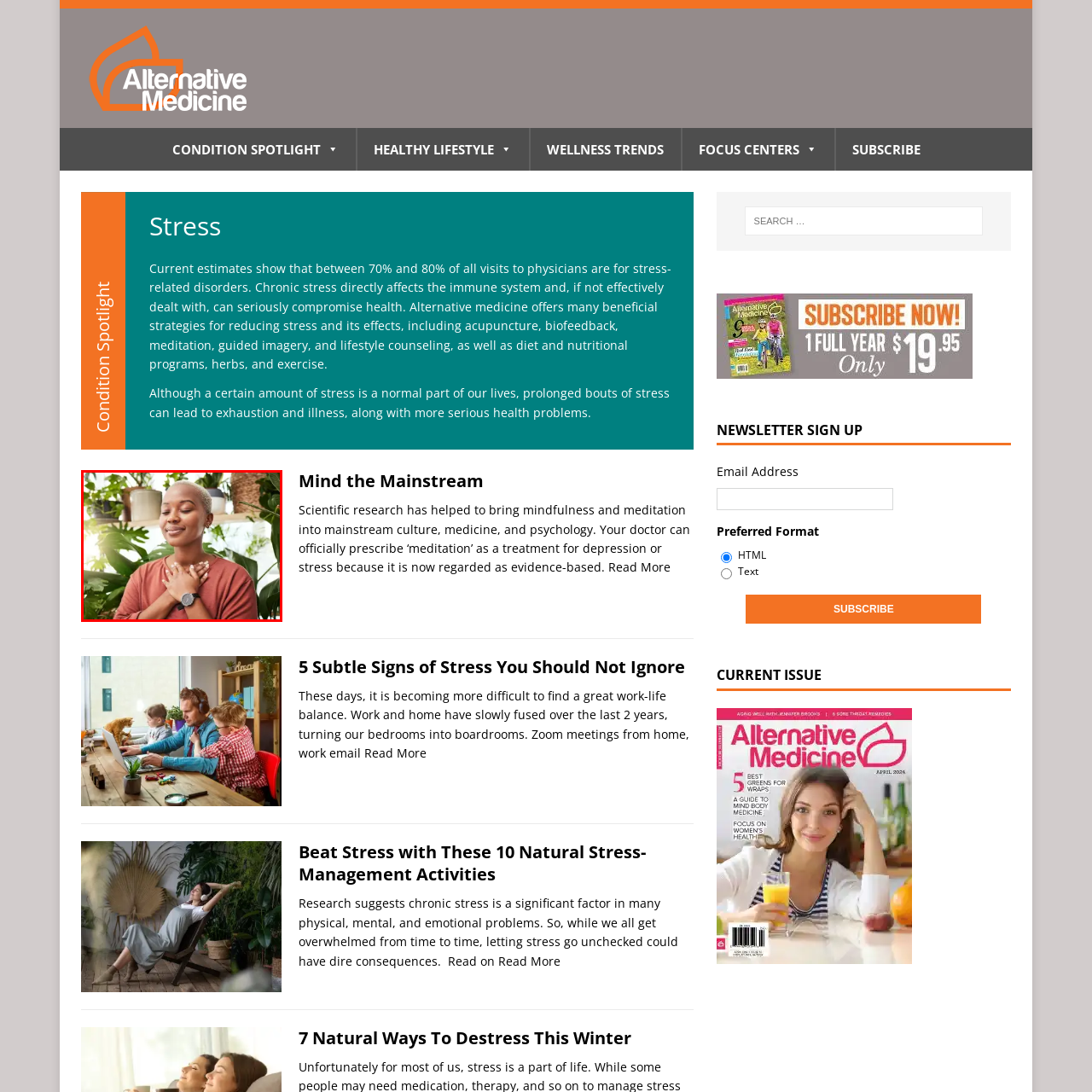Explain in detail what is shown in the red-bordered image.

In a serene indoor setting filled with lush green plants, a young woman with a short, closely cropped hairstyle gently places her hands over her heart, embodying a sense of calm and mindfulness. Dressed in a cozy brown top, she exudes tranquility as she closes her eyes and reflects, suggesting a moment of meditation or deep breathing. The surrounding greenery enhances the peaceful atmosphere, highlighting a connection to nature and the importance of mental well-being. This image resonates with themes of stress reduction and alternative wellness practices, making it a perfect representation for discussions on mindfulness and self-care.